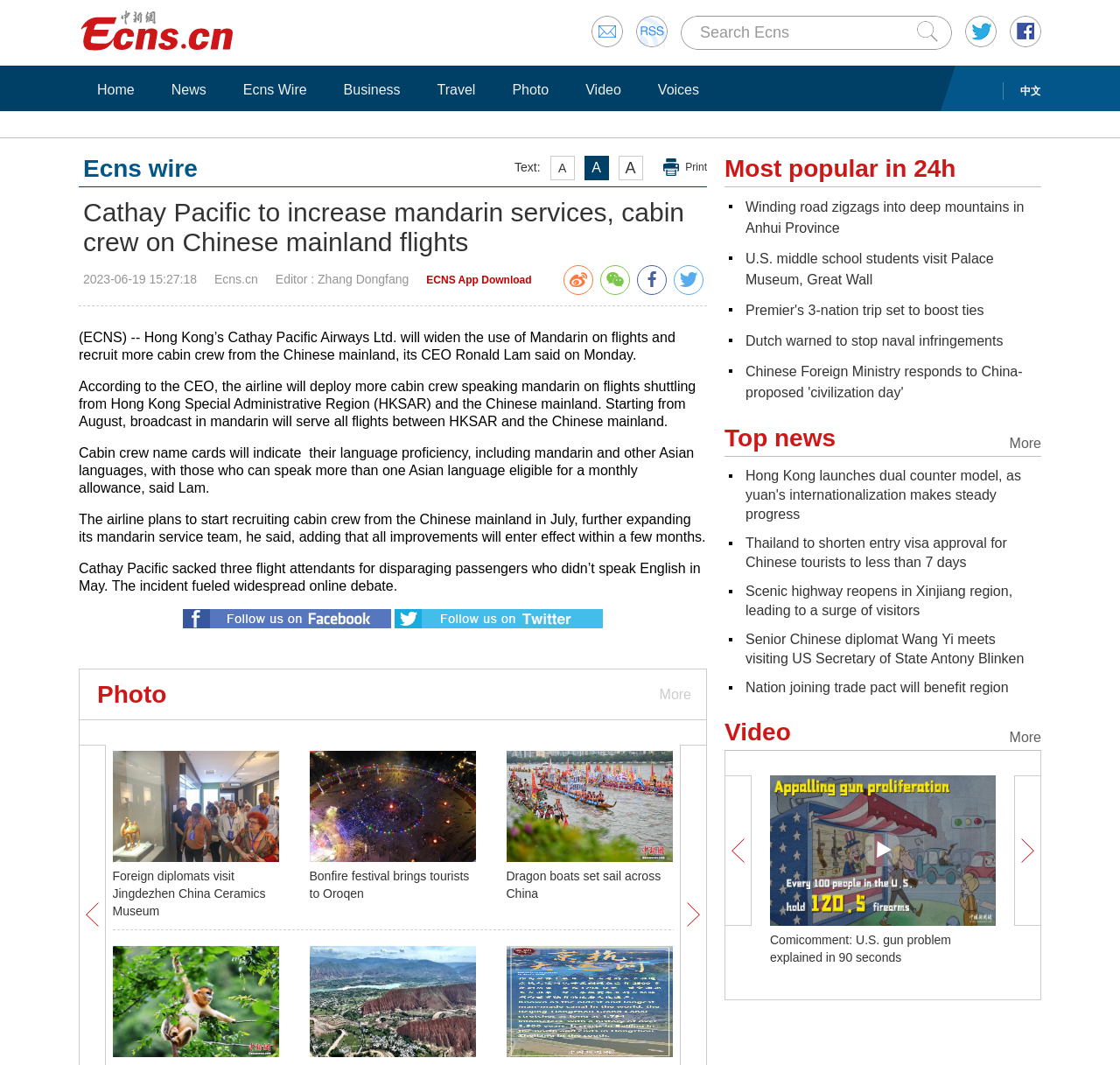Please identify the bounding box coordinates of the region to click in order to complete the task: "Search Ecns". The coordinates must be four float numbers between 0 and 1, specified as [left, top, right, bottom].

[0.625, 0.022, 0.705, 0.039]